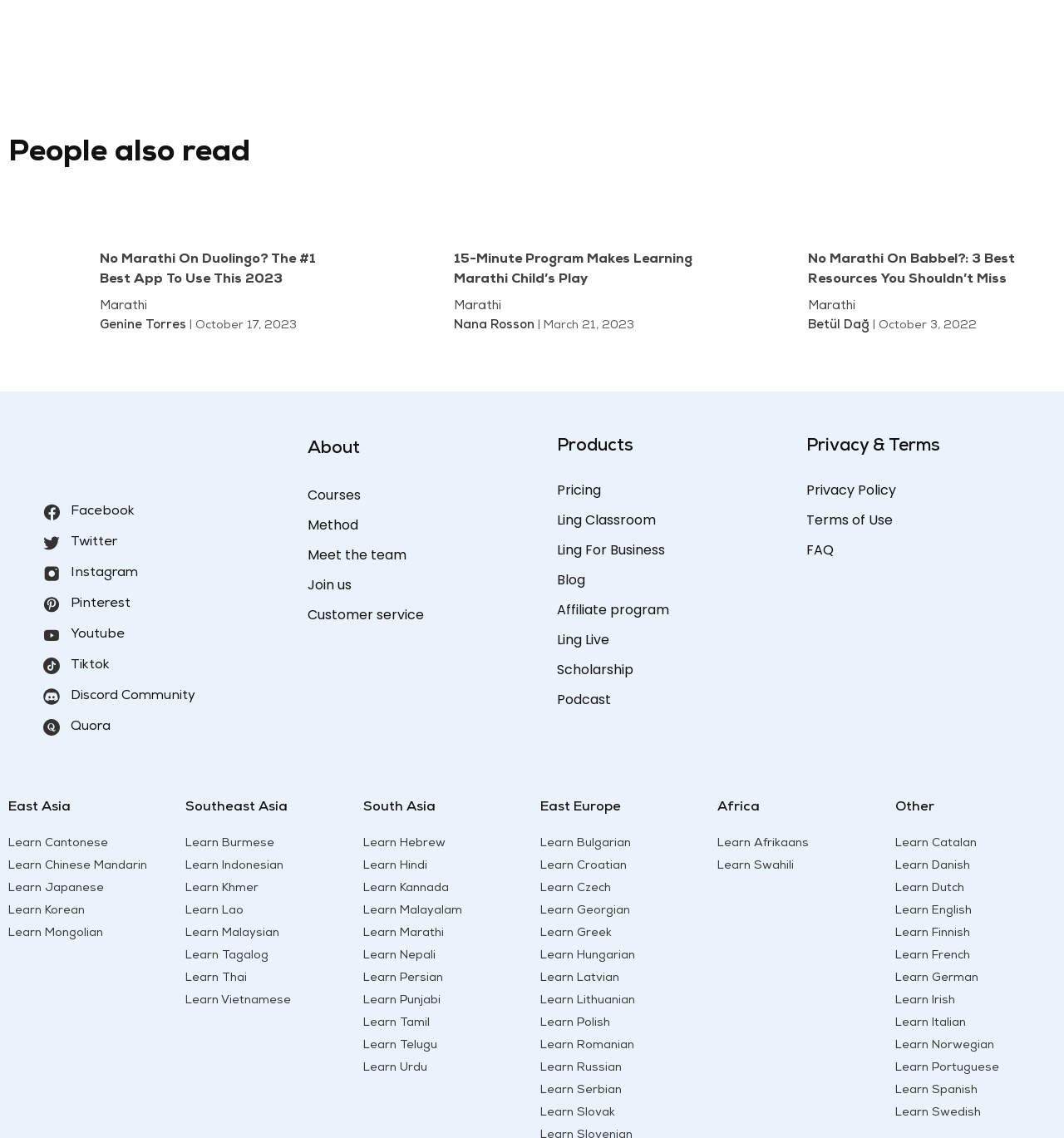Determine the bounding box coordinates of the section to be clicked to follow the instruction: "Click on the 'About' heading". The coordinates should be given as four float numbers between 0 and 1, formatted as [left, top, right, bottom].

[0.289, 0.381, 0.492, 0.408]